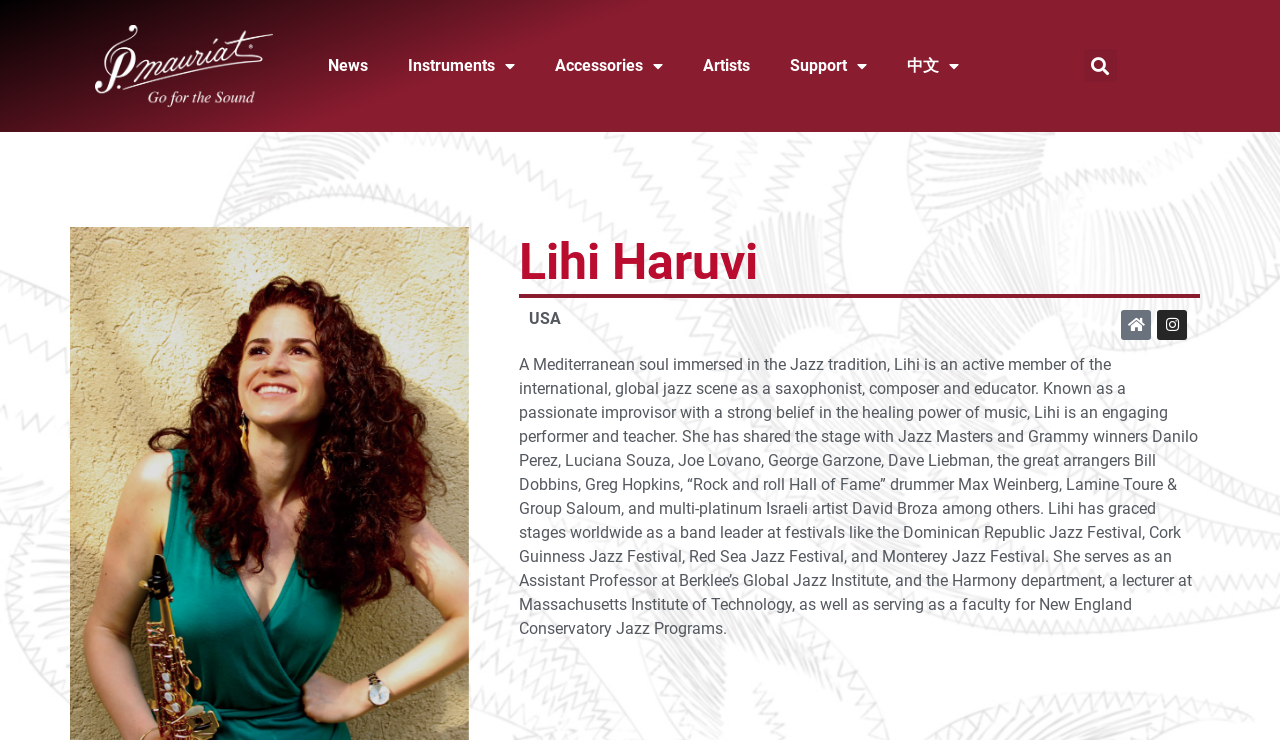Please give the bounding box coordinates of the area that should be clicked to fulfill the following instruction: "Check Instagram". The coordinates should be in the format of four float numbers from 0 to 1, i.e., [left, top, right, bottom].

[0.904, 0.419, 0.927, 0.459]